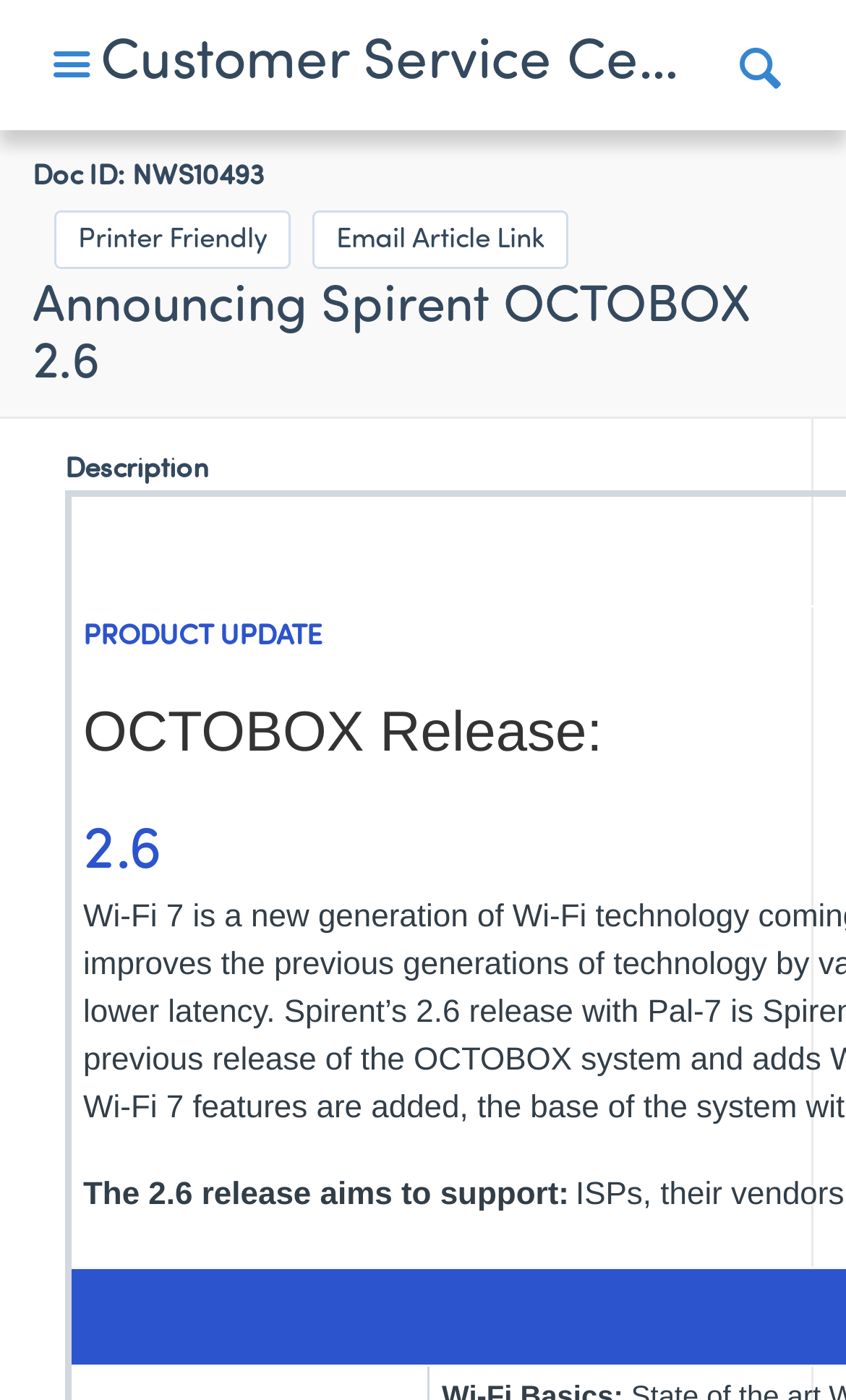How many options are available for sharing the article?
Ensure your answer is thorough and detailed.

There are two options available for sharing the article, namely 'Printer Friendly' and 'Email Article Link', which can be identified by their link elements and bounding box coordinates.